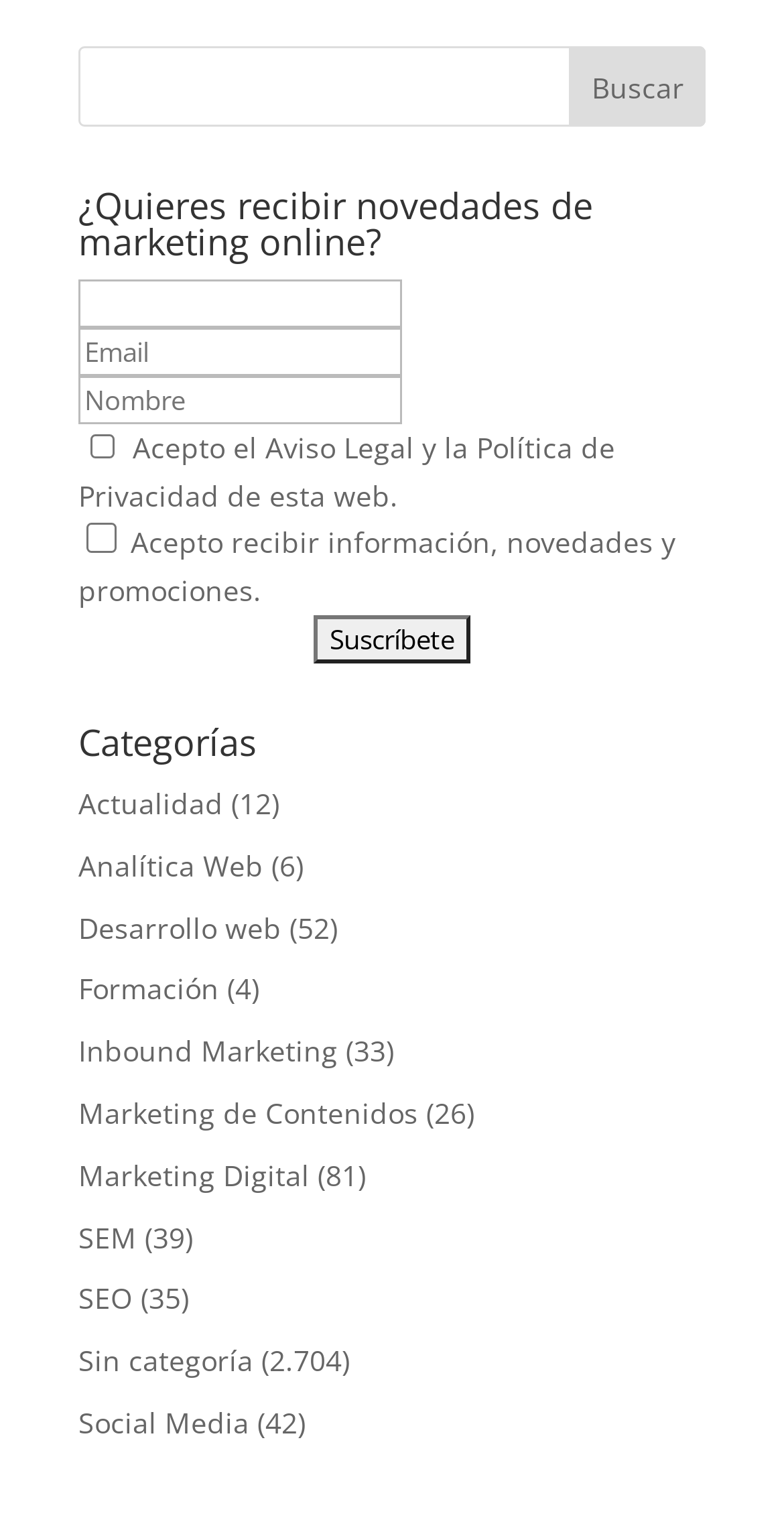Can you specify the bounding box coordinates of the area that needs to be clicked to fulfill the following instruction: "Click on the 'Aviso Legal' link"?

[0.338, 0.279, 0.528, 0.304]